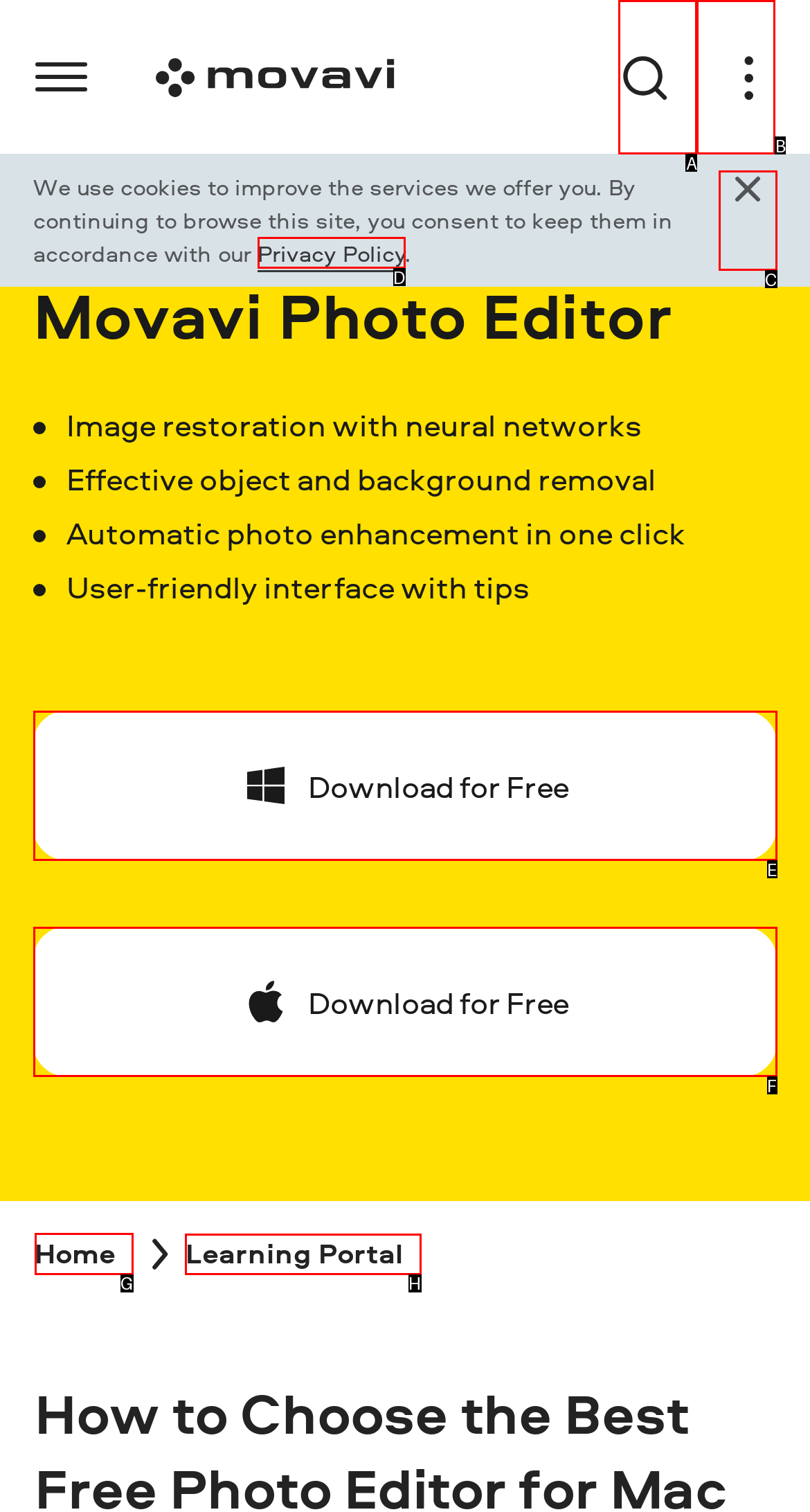Please indicate which HTML element to click in order to fulfill the following task: Go to the learning portal Respond with the letter of the chosen option.

H